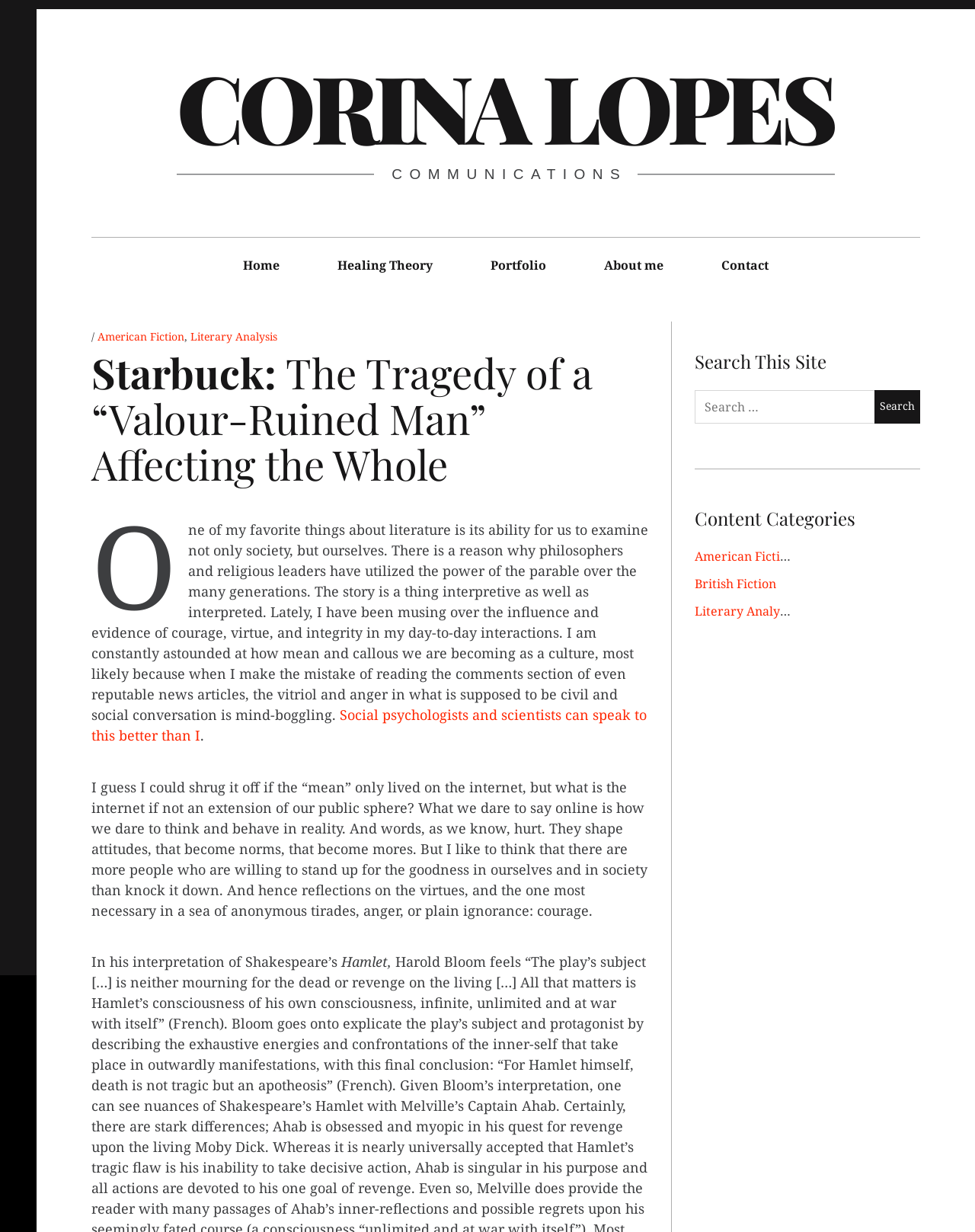Locate the coordinates of the bounding box for the clickable region that fulfills this instruction: "Go to the 'About me' page".

[0.591, 0.193, 0.709, 0.238]